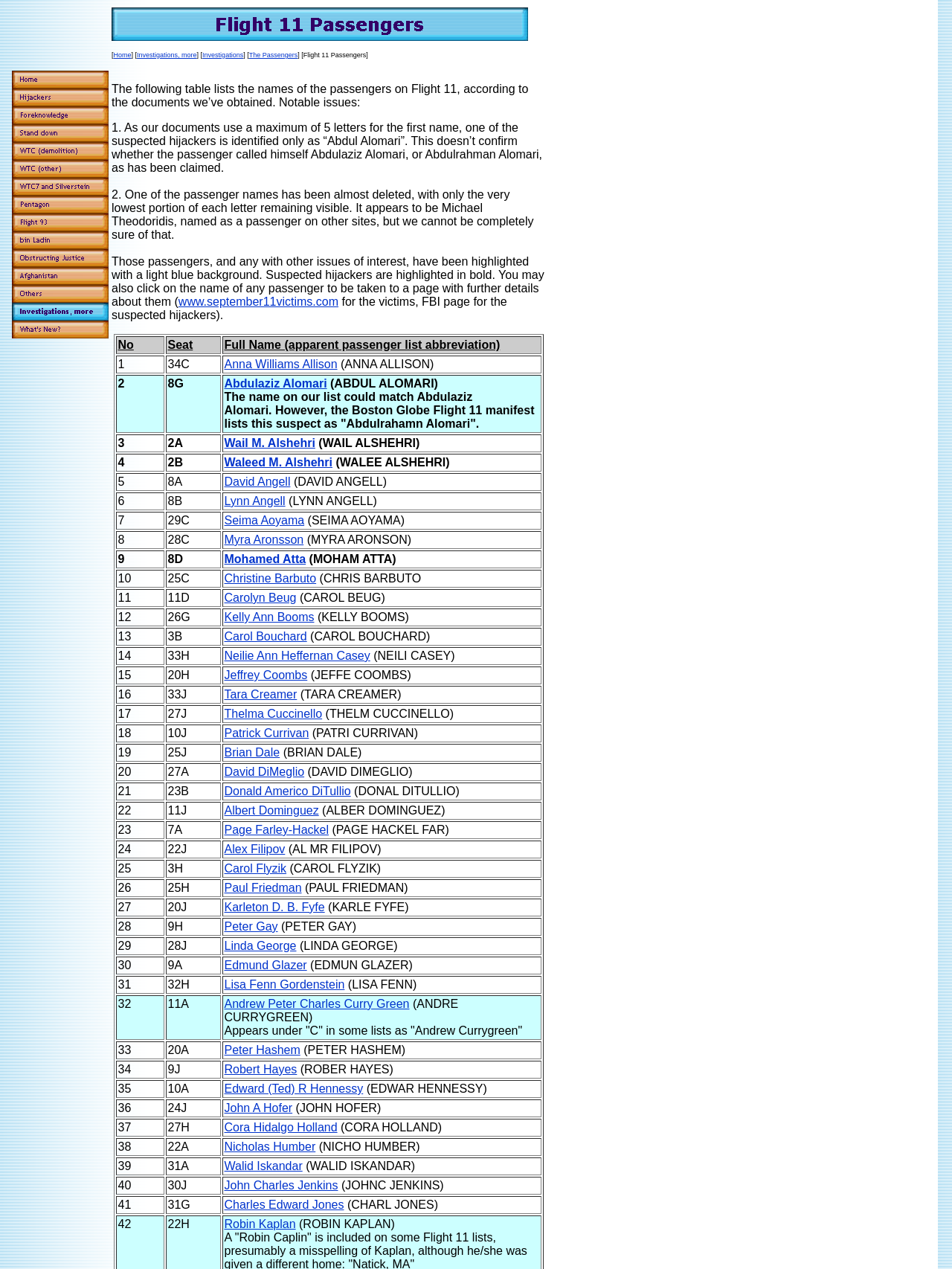Give a concise answer using one word or a phrase to the following question:
How many links are present in the webpage?

17